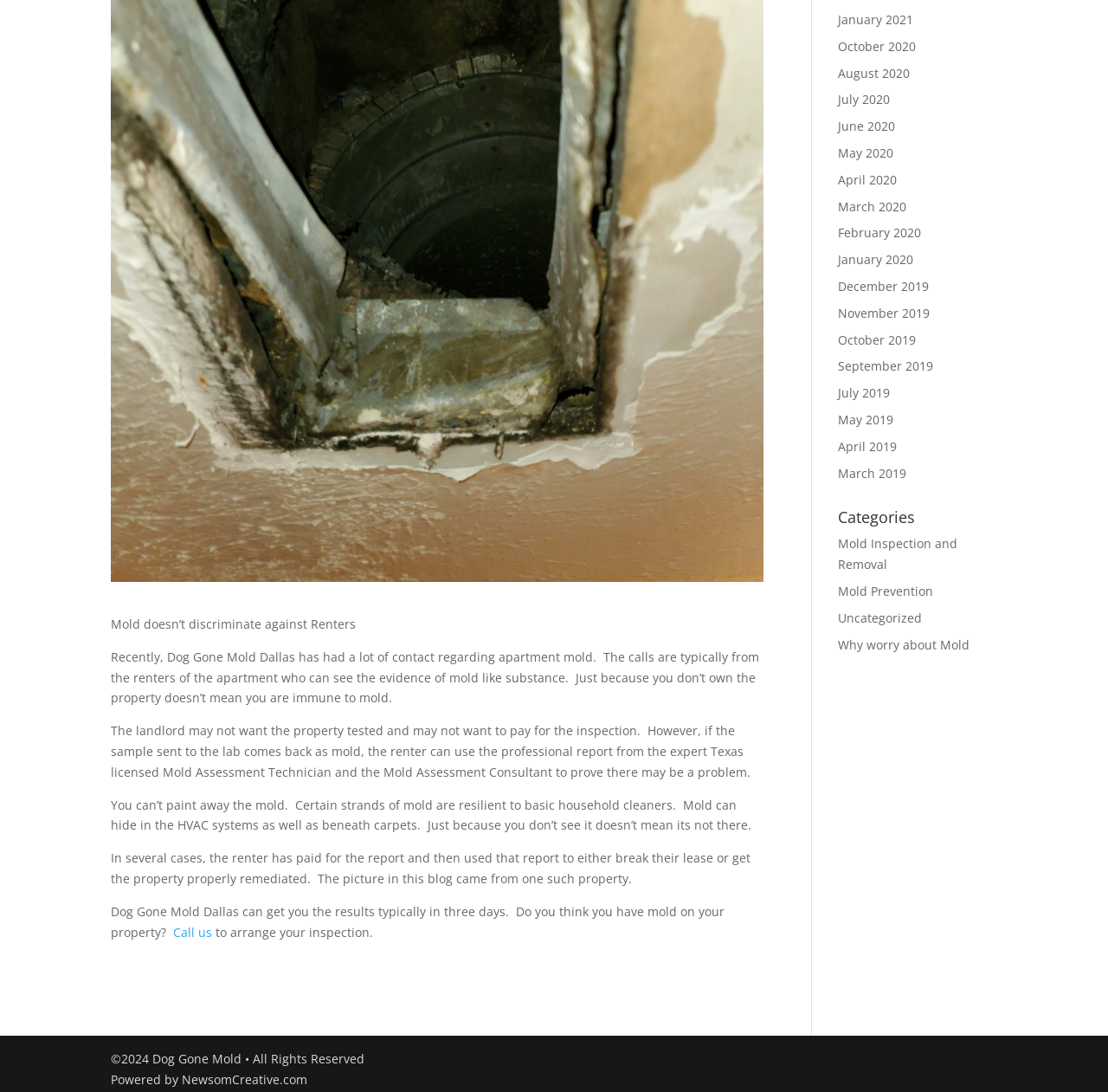Please find the bounding box coordinates (top-left x, top-left y, bottom-right x, bottom-right y) in the screenshot for the UI element described as follows: Federal Foreign Office

None